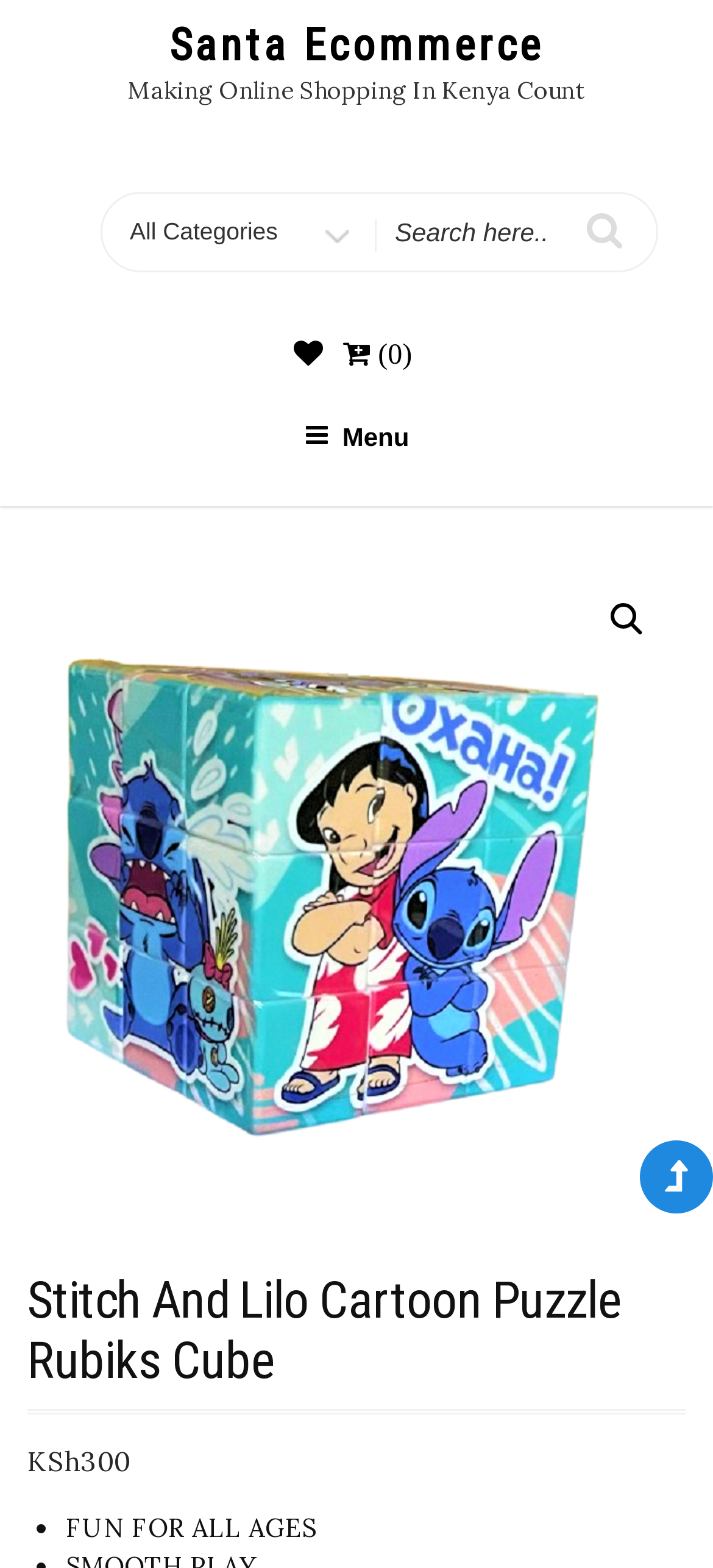Can you find the bounding box coordinates of the area I should click to execute the following instruction: "Filter by categories"?

[0.144, 0.123, 0.528, 0.172]